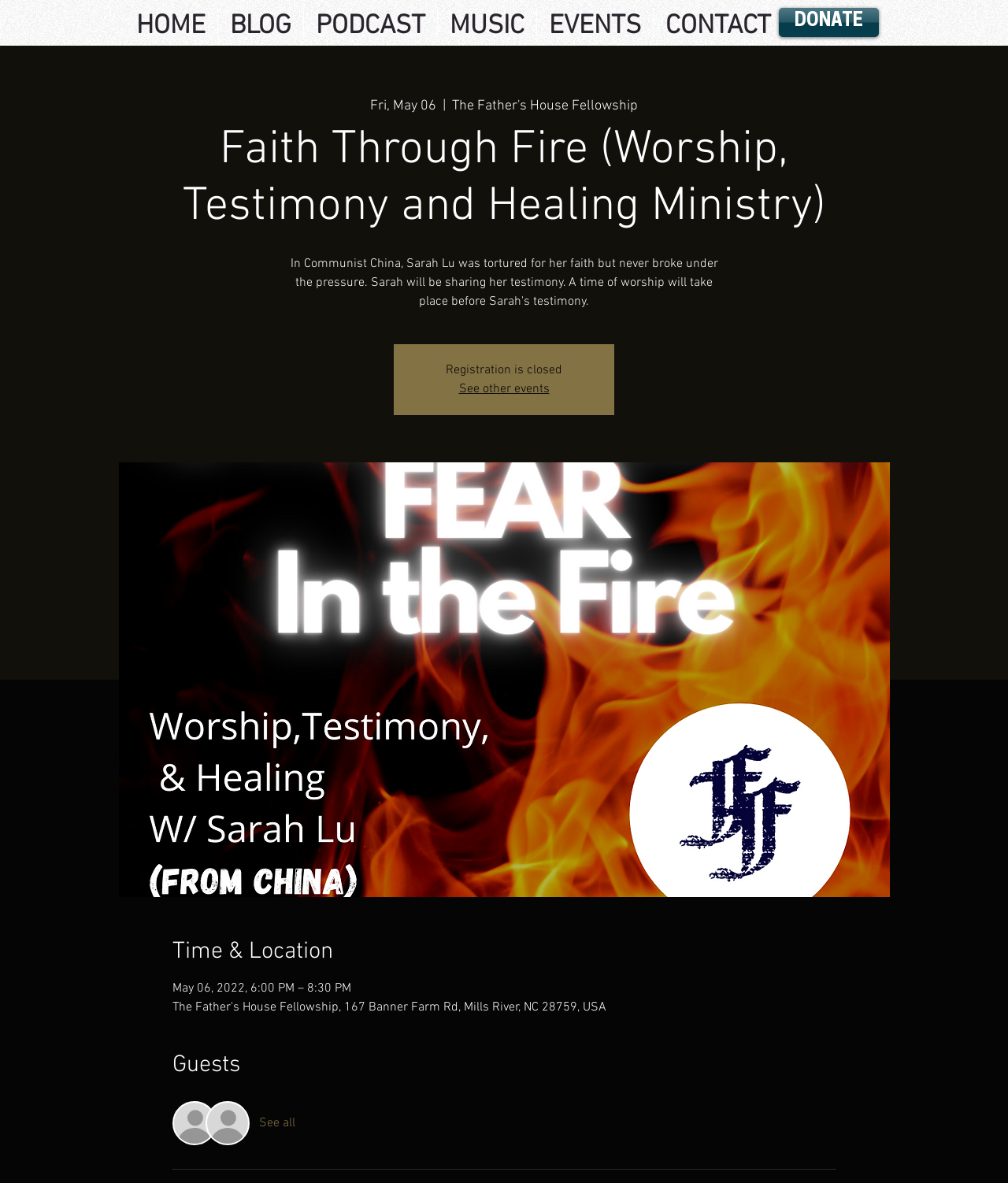Can you determine the bounding box coordinates of the area that needs to be clicked to fulfill the following instruction: "view all guests"?

[0.257, 0.942, 0.293, 0.957]